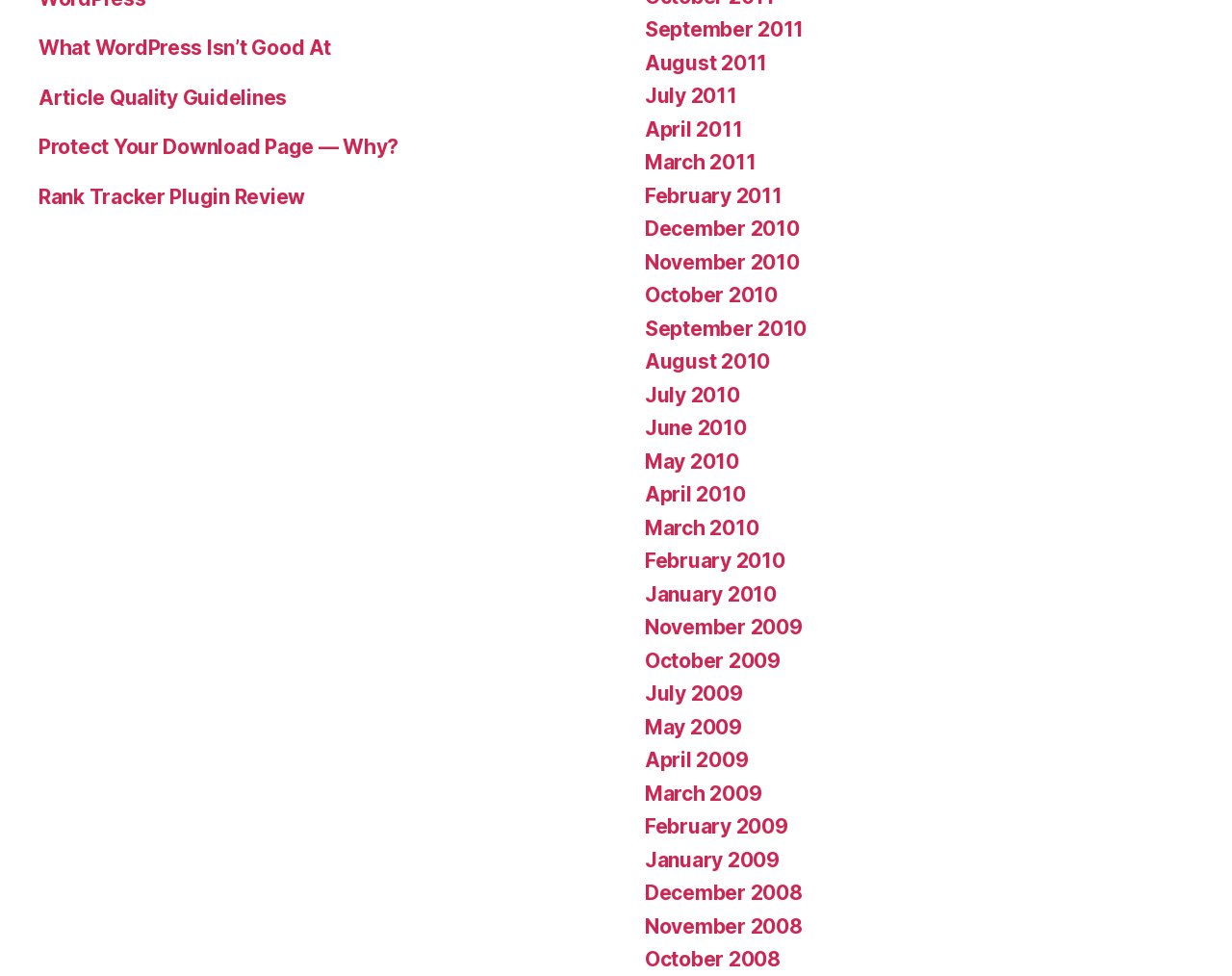Identify the bounding box coordinates of the section that should be clicked to achieve the task described: "View posts from January 2010".

[0.523, 0.596, 0.63, 0.621]